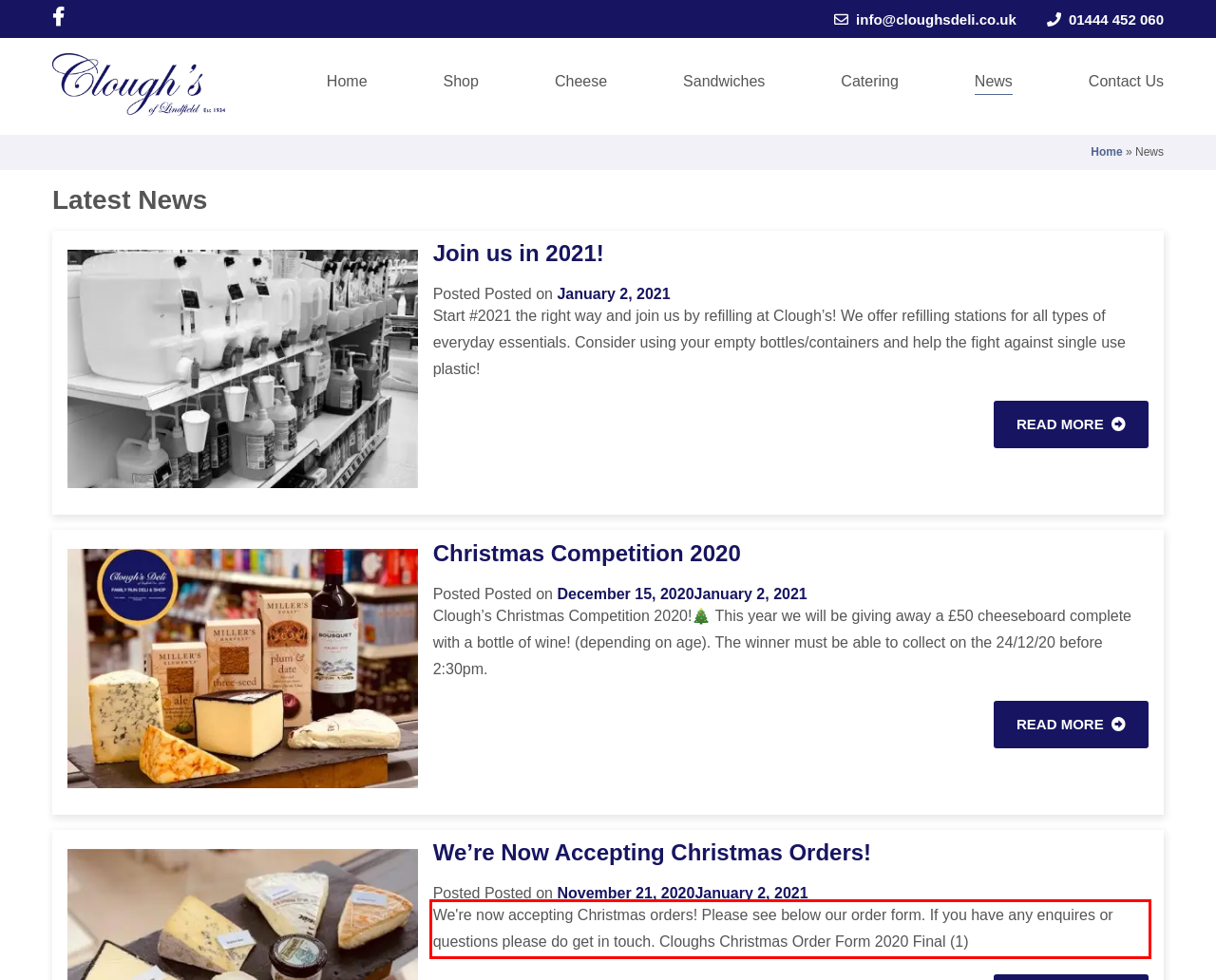Using OCR, extract the text content found within the red bounding box in the given webpage screenshot.

We're now accepting Christmas orders! Please see below our order form. If you have any enquires or questions please do get in touch. Cloughs Christmas Order Form 2020 Final (1)